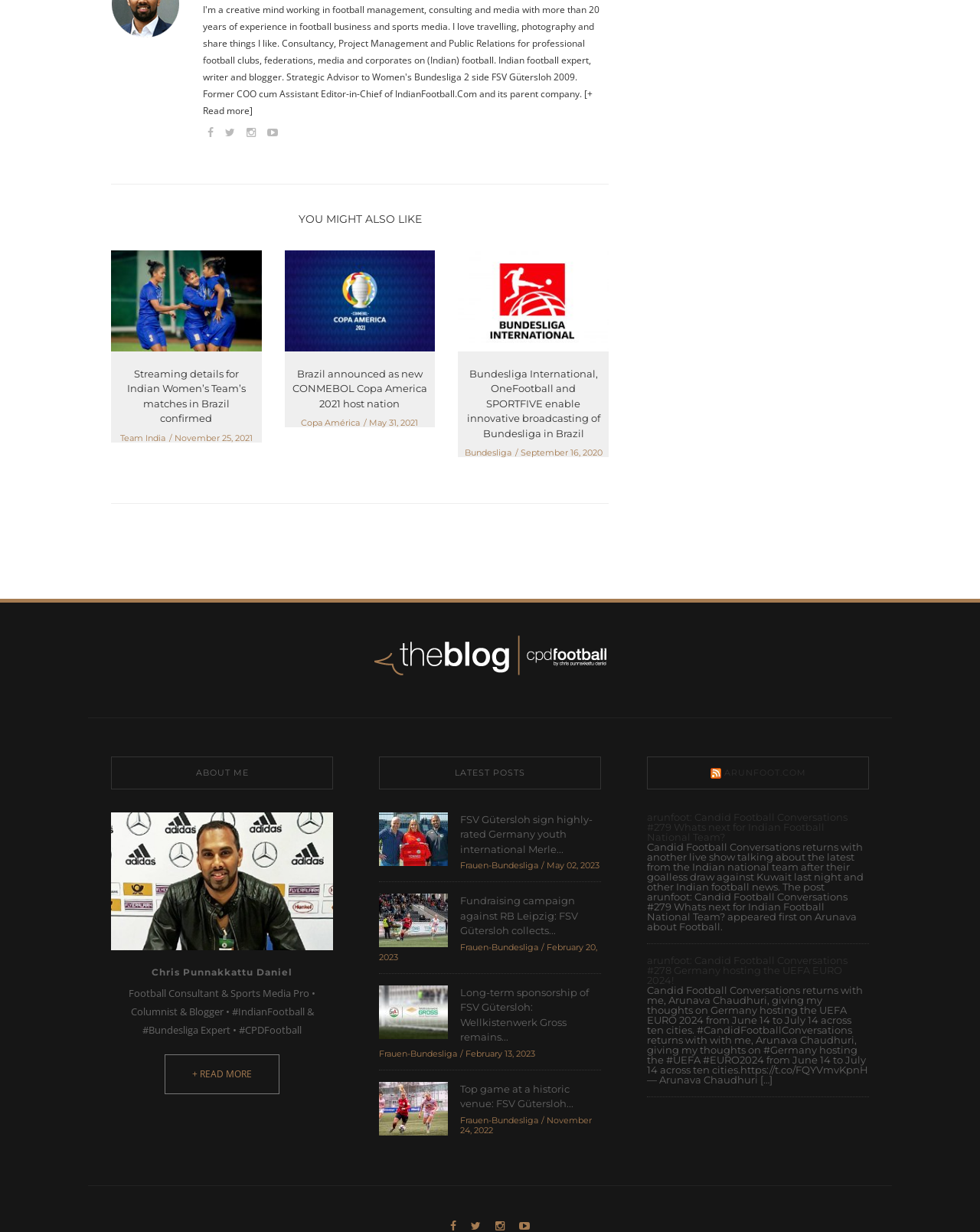Please give the bounding box coordinates of the area that should be clicked to fulfill the following instruction: "Read the article about FSV Gütersloh". The coordinates should be in the format of four float numbers from 0 to 1, i.e., [left, top, right, bottom].

[0.387, 0.675, 0.457, 0.685]